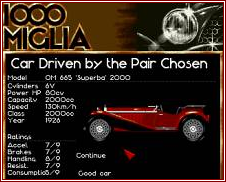What is the car's engine capacity?
Based on the image, provide a one-word or brief-phrase response.

2000 cc